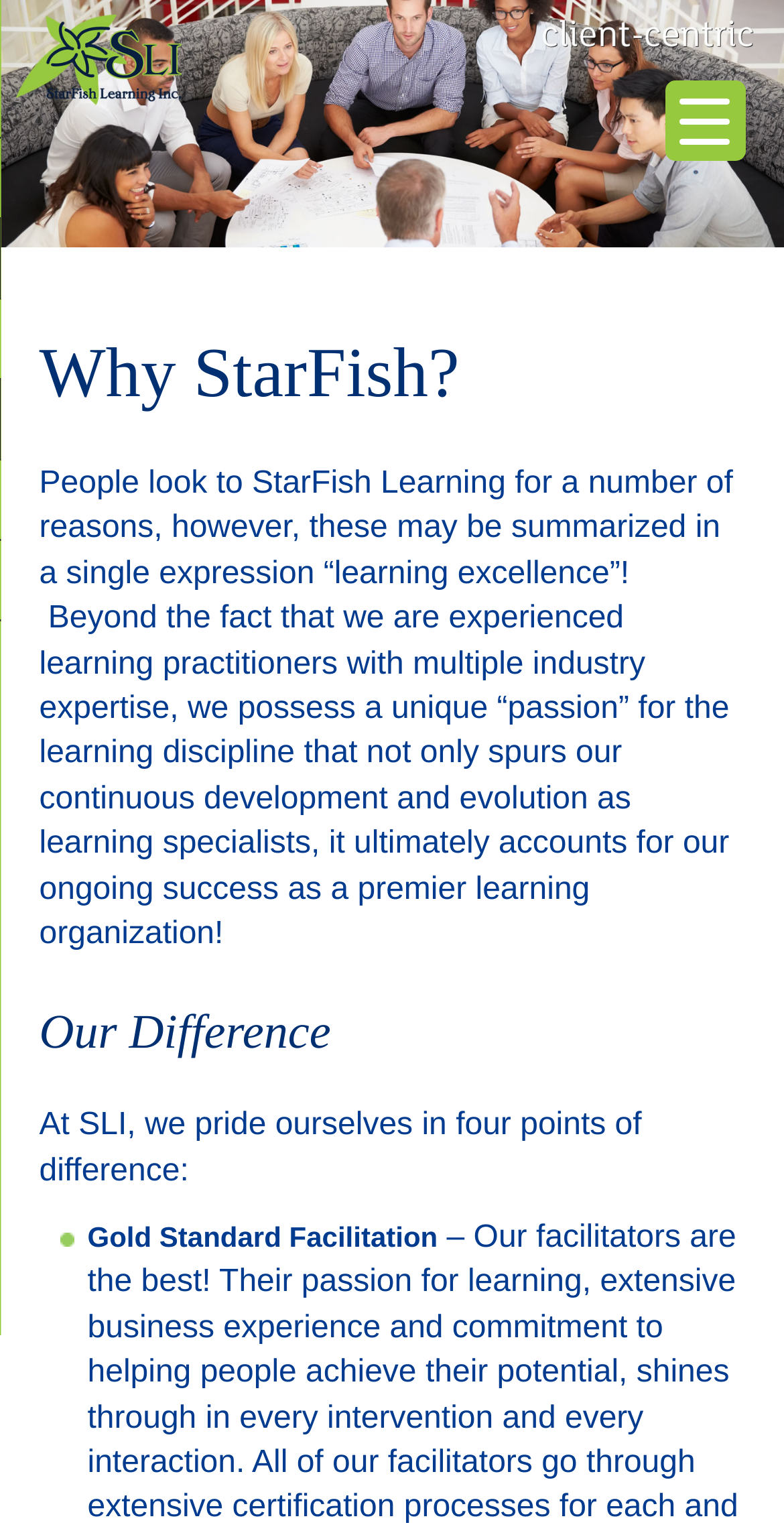Please reply with a single word or brief phrase to the question: 
What is the first point of difference mentioned on the webpage?

Gold Standard Facilitation